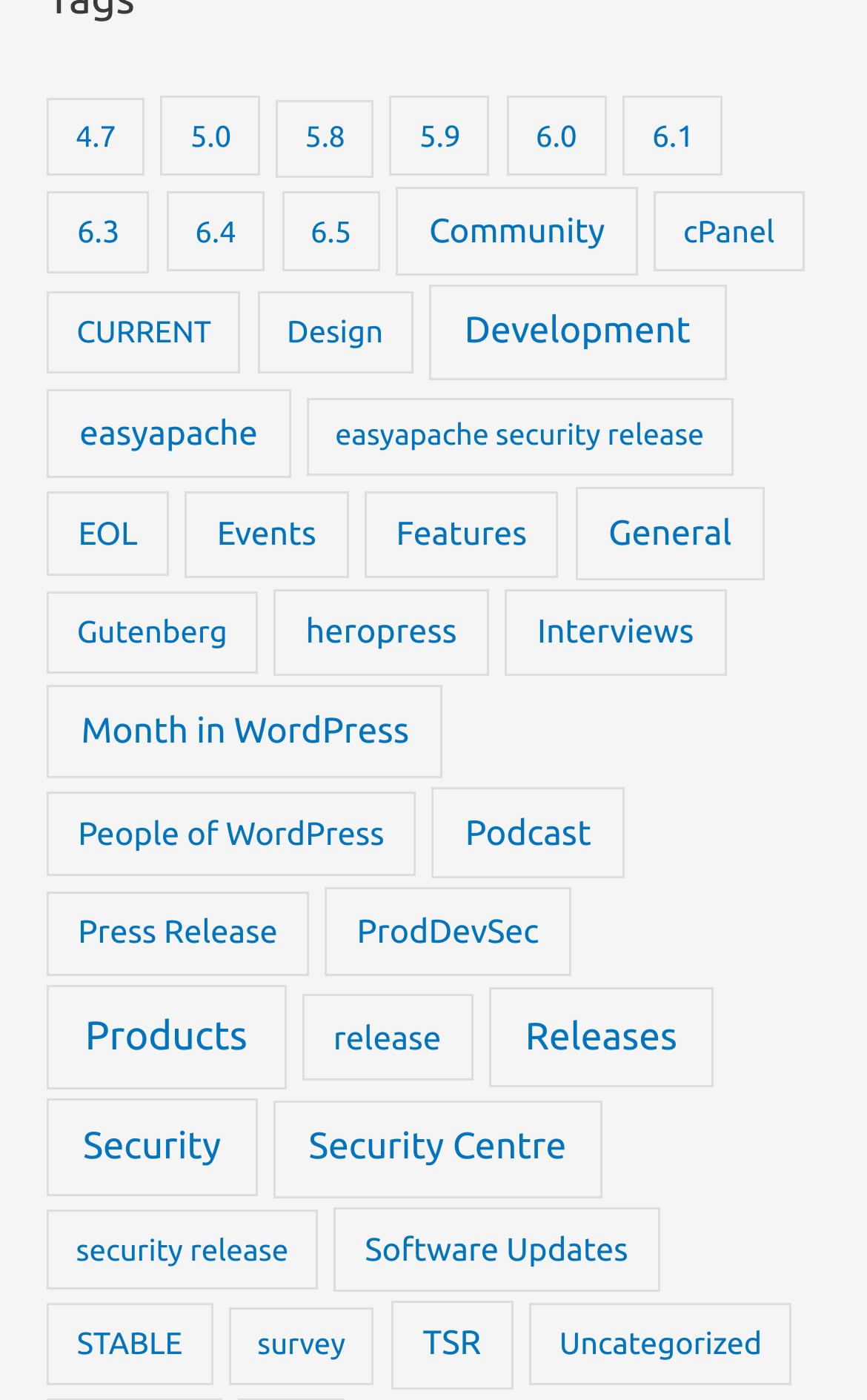Please identify the bounding box coordinates of the element's region that I should click in order to complete the following instruction: "View 4.7 version updates". The bounding box coordinates consist of four float numbers between 0 and 1, i.e., [left, top, right, bottom].

[0.054, 0.07, 0.167, 0.126]